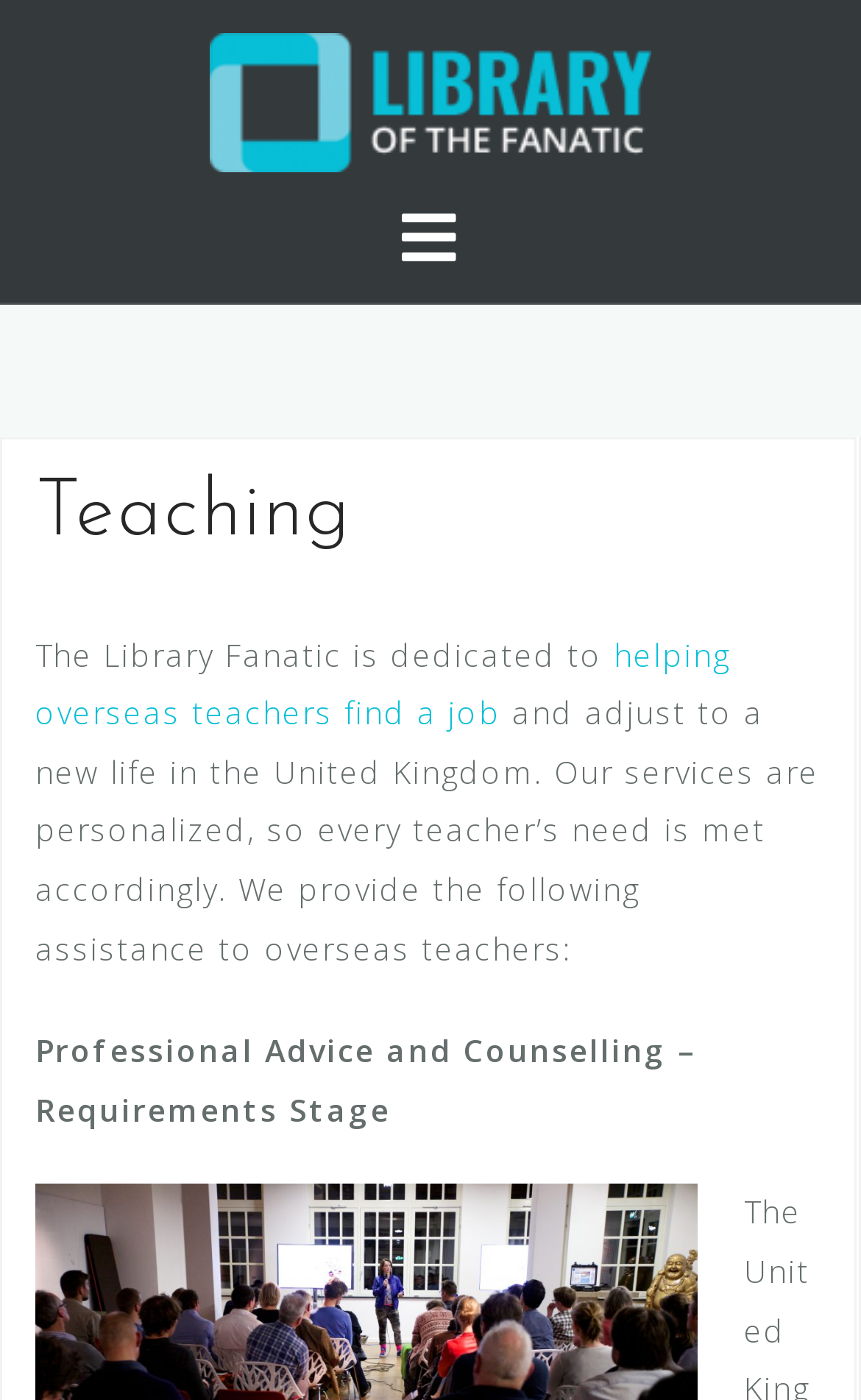Refer to the image and provide an in-depth answer to the question:
What type of assistance is provided to overseas teachers?

The webpage mentions that the website provides professional advice and counselling to overseas teachers, specifically during the requirements stage. This suggests that the website offers guidance and support to help teachers navigate the process of finding a job in the UK.